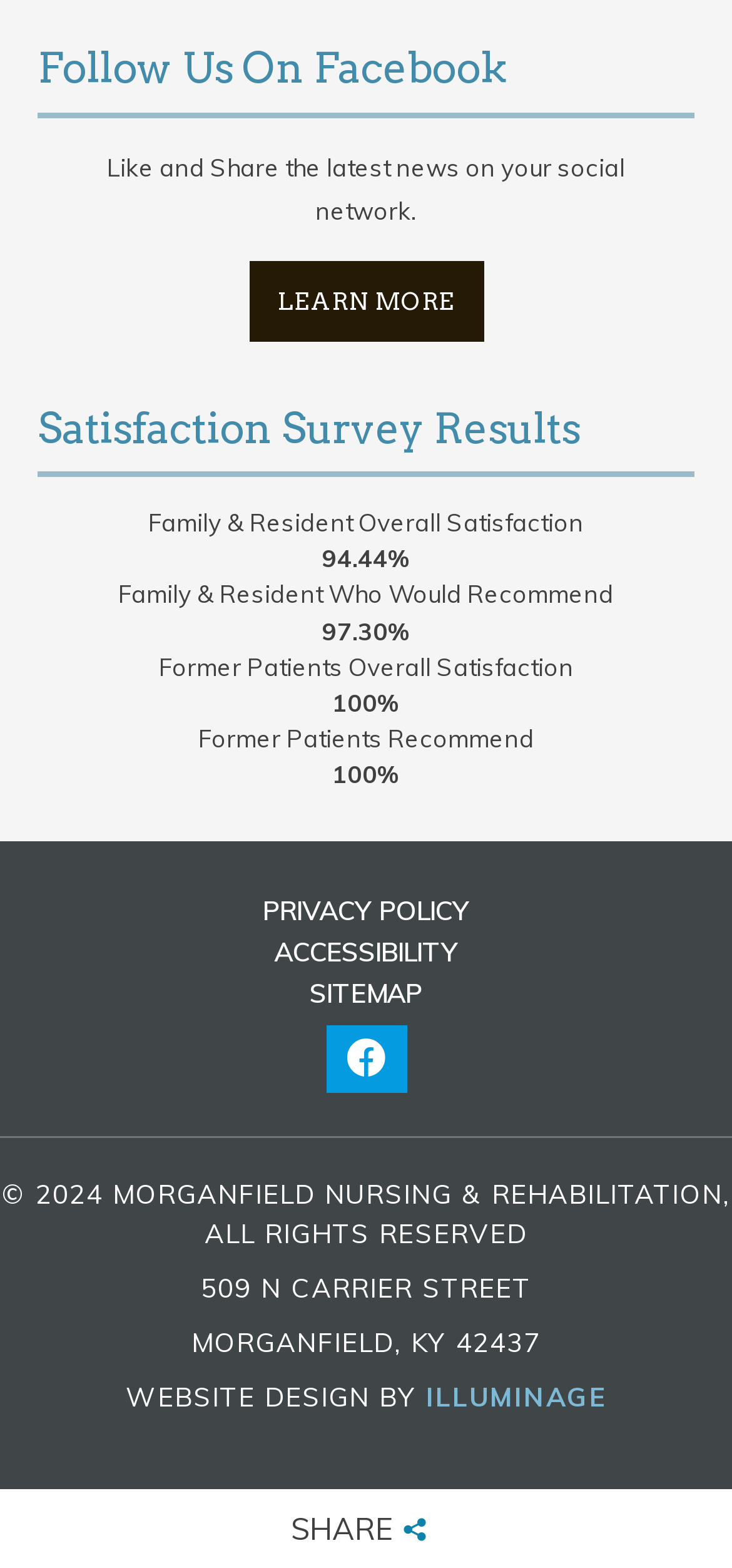Bounding box coordinates are given in the format (top-left x, top-left y, bottom-right x, bottom-right y). All values should be floating point numbers between 0 and 1. Provide the bounding box coordinate for the UI element described as: T +91 97312 78600

None